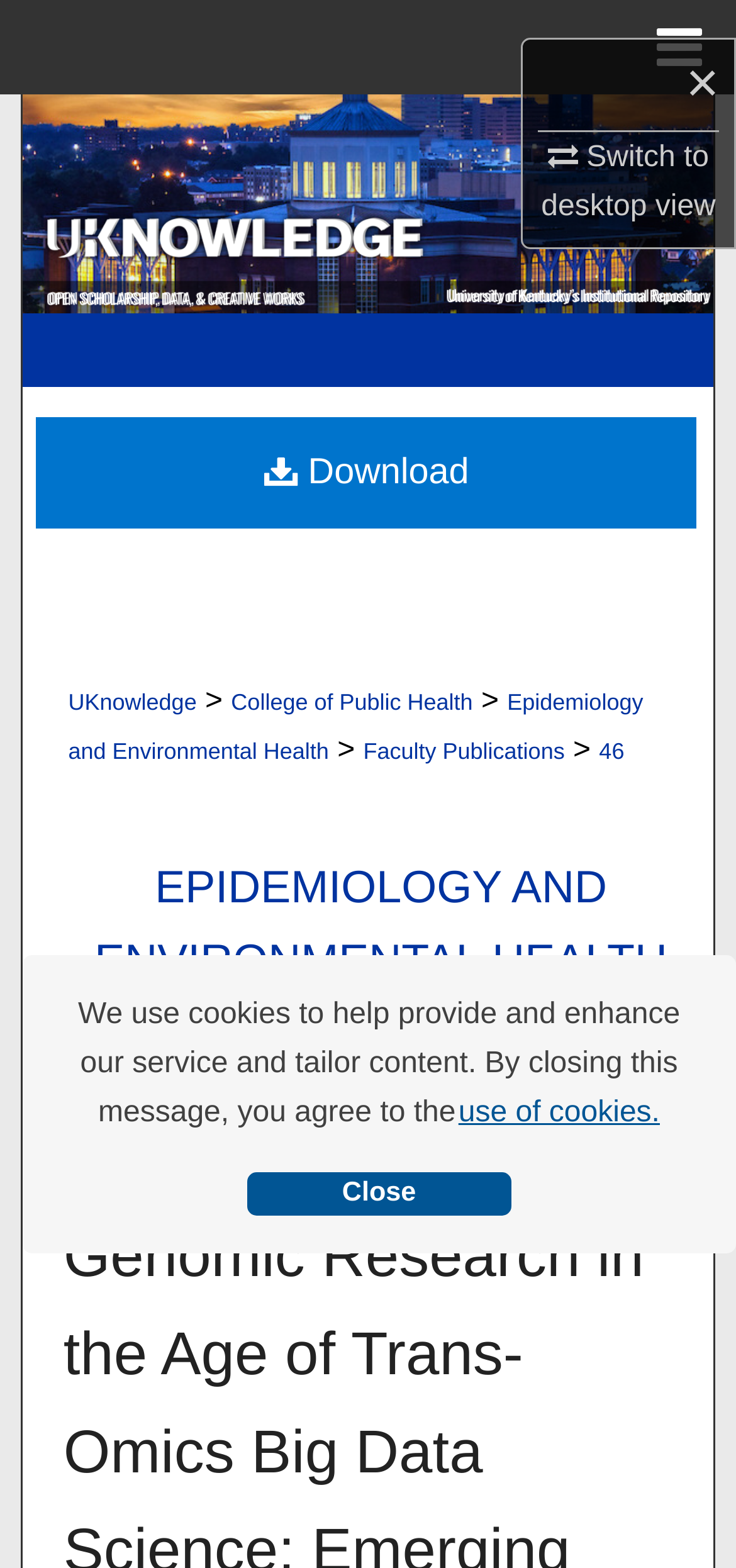Write a detailed summary of the webpage.

The webpage appears to be a research article or publication page, with a focus on stroke genomic research. The title of the article is "Advancing Stroke Genomic Research in the Age of Trans-Omics Big Data" by Mayowa Owolabi, Emmanuel Peprah, et al.

At the top of the page, there is a cookie consent dialog with a message explaining the use of cookies and providing options to learn more or dismiss the message. Below this, there are several links and icons, including a close button, a switch to desktop view button, a menu button, and a search icon.

On the left side of the page, there is a navigation menu with links to Home, Search, Browse Collections, My Account, About, and DC Network Digital Commons Network. These links are currently hidden, but they can be accessed by clicking on the menu button.

In the main content area, there is a link to UKnowledge, which is accompanied by an image. Below this, there are links to College of Public Health, Epidemiology and Environmental Health, Faculty Publications, and a specific publication with 46 items. There is also a heading that reads "EPIDEMIOLOGY AND ENVIRONMENTAL HEALTH FACULTY PUBLICATIONS" with a link to the same publication.

At the bottom of the page, there is a link to download the publication. Overall, the page appears to be a research article or publication page with links to related resources and navigation menus.